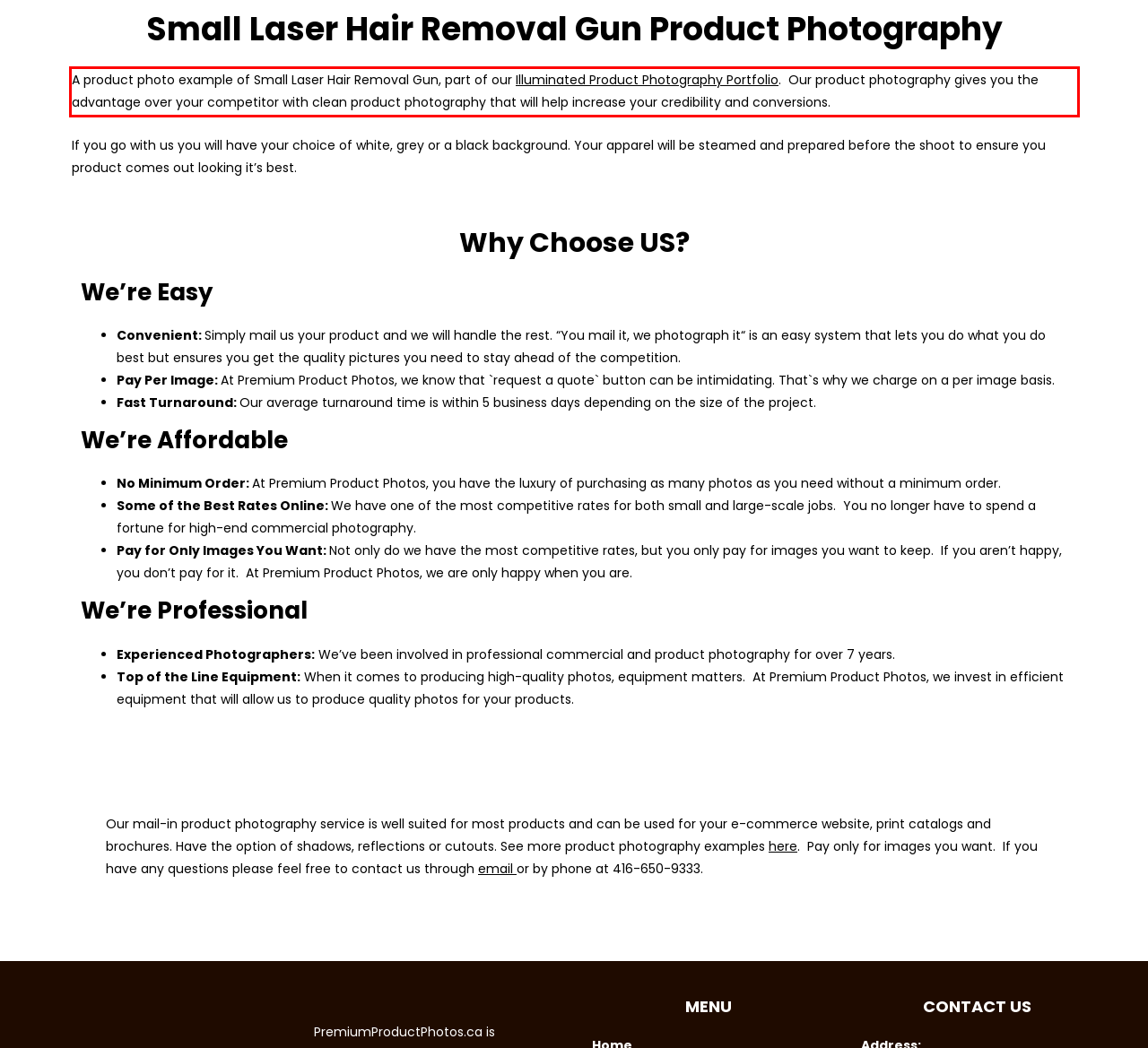Given a webpage screenshot with a red bounding box, perform OCR to read and deliver the text enclosed by the red bounding box.

A product photo example of Small Laser Hair Removal Gun, part of our Illuminated Product Photography Portfolio. Our product photography gives you the advantage over your competitor with clean product photography that will help increase your credibility and conversions.